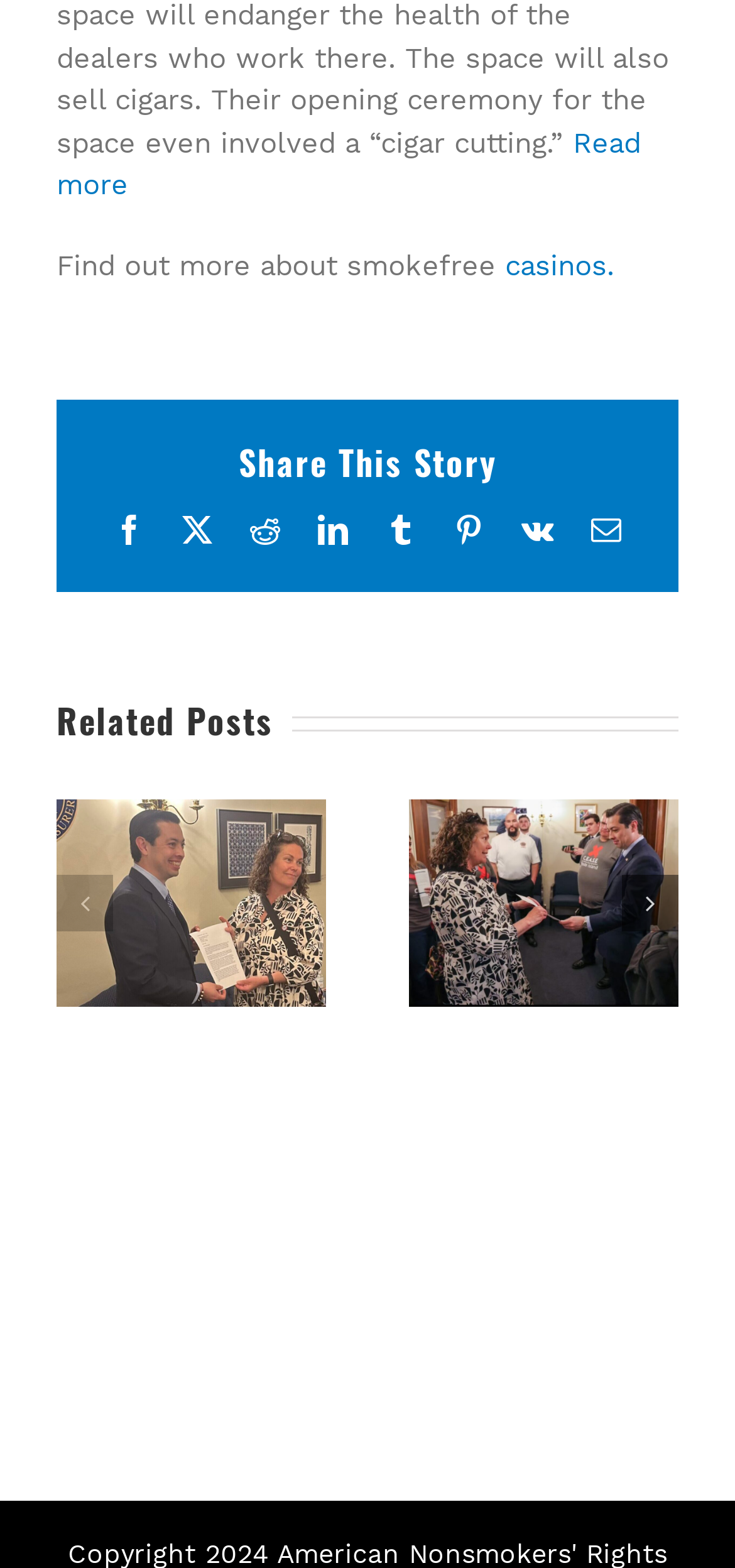Please give a concise answer to this question using a single word or phrase: 
How many images are displayed in the related posts section?

2